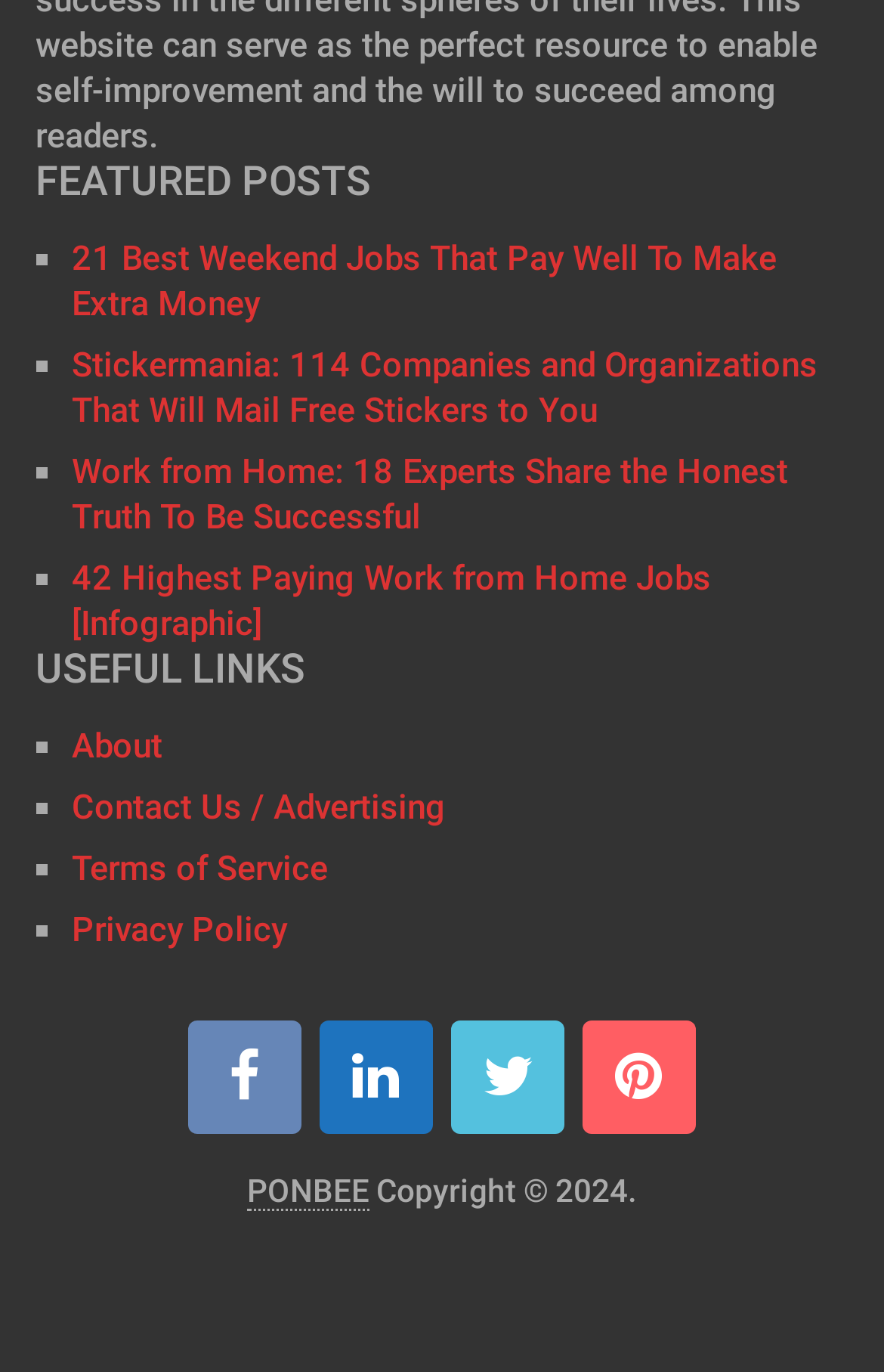Respond with a single word or phrase to the following question: What is the copyright year?

2024